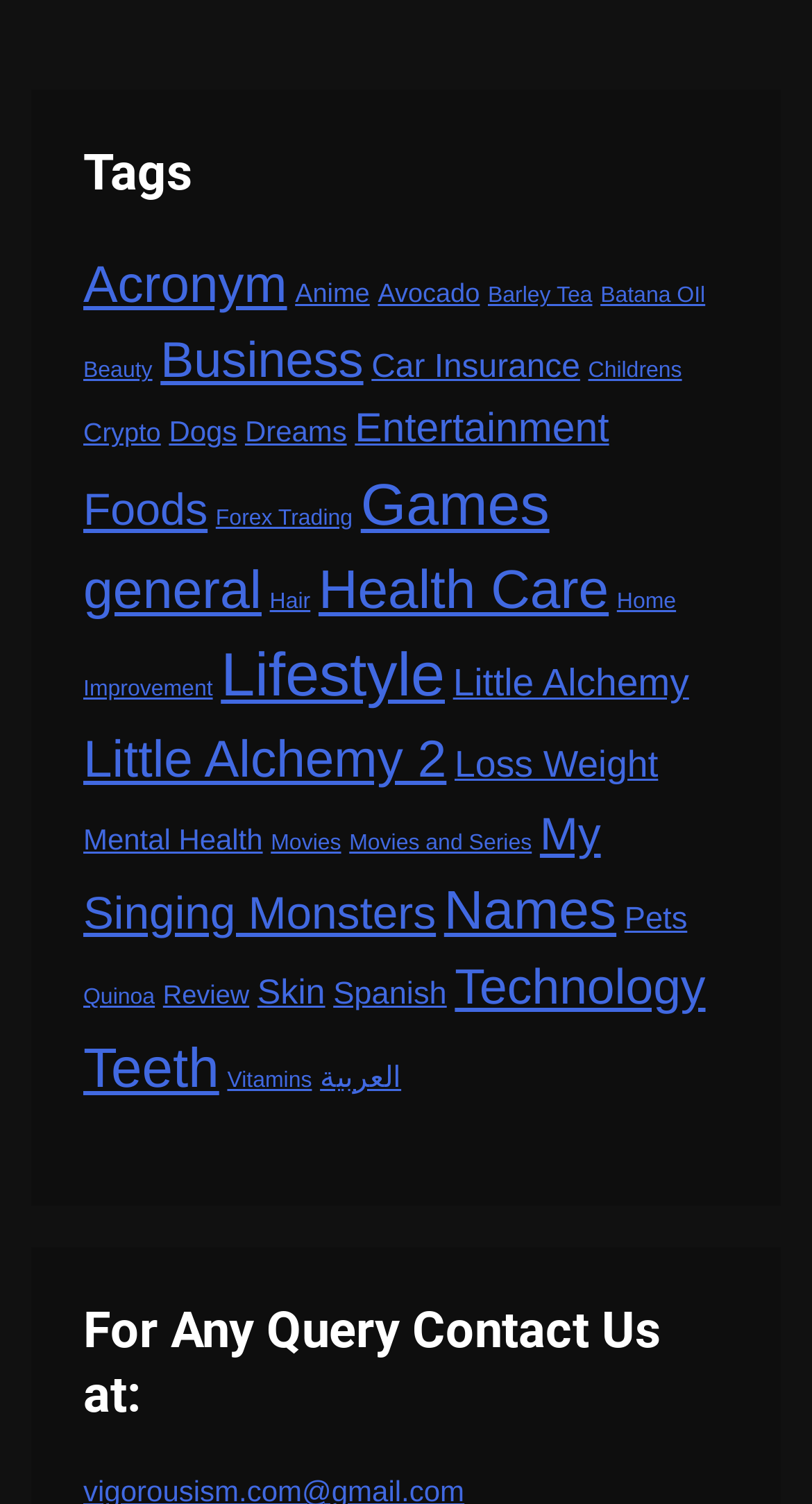Give a one-word or one-phrase response to the question: 
What is the category with the most items?

Games